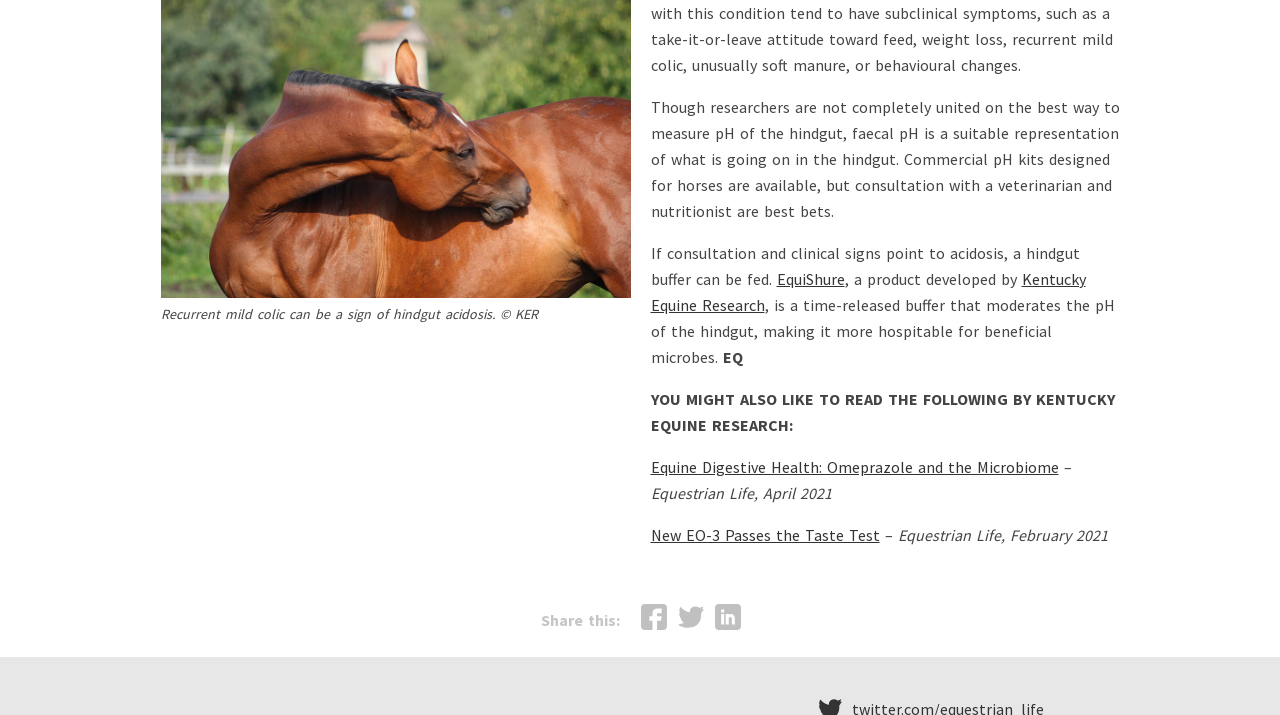For the element described, predict the bounding box coordinates as (top-left x, top-left y, bottom-right x, bottom-right y). All values should be between 0 and 1. Element description: Kentucky Equine Research

[0.508, 0.376, 0.848, 0.44]